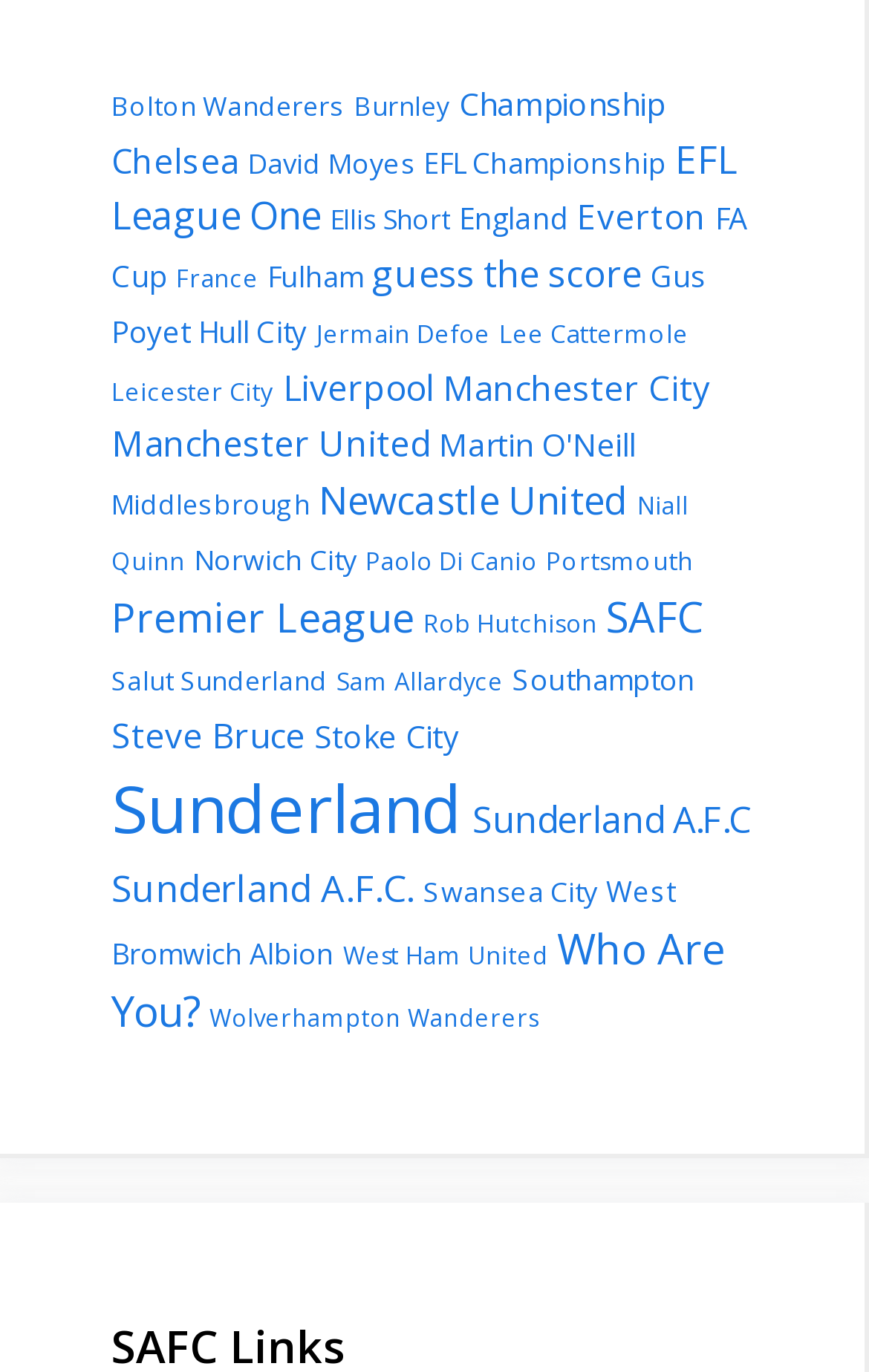Please specify the bounding box coordinates of the clickable section necessary to execute the following command: "Browse the Championship page".

[0.528, 0.06, 0.764, 0.091]